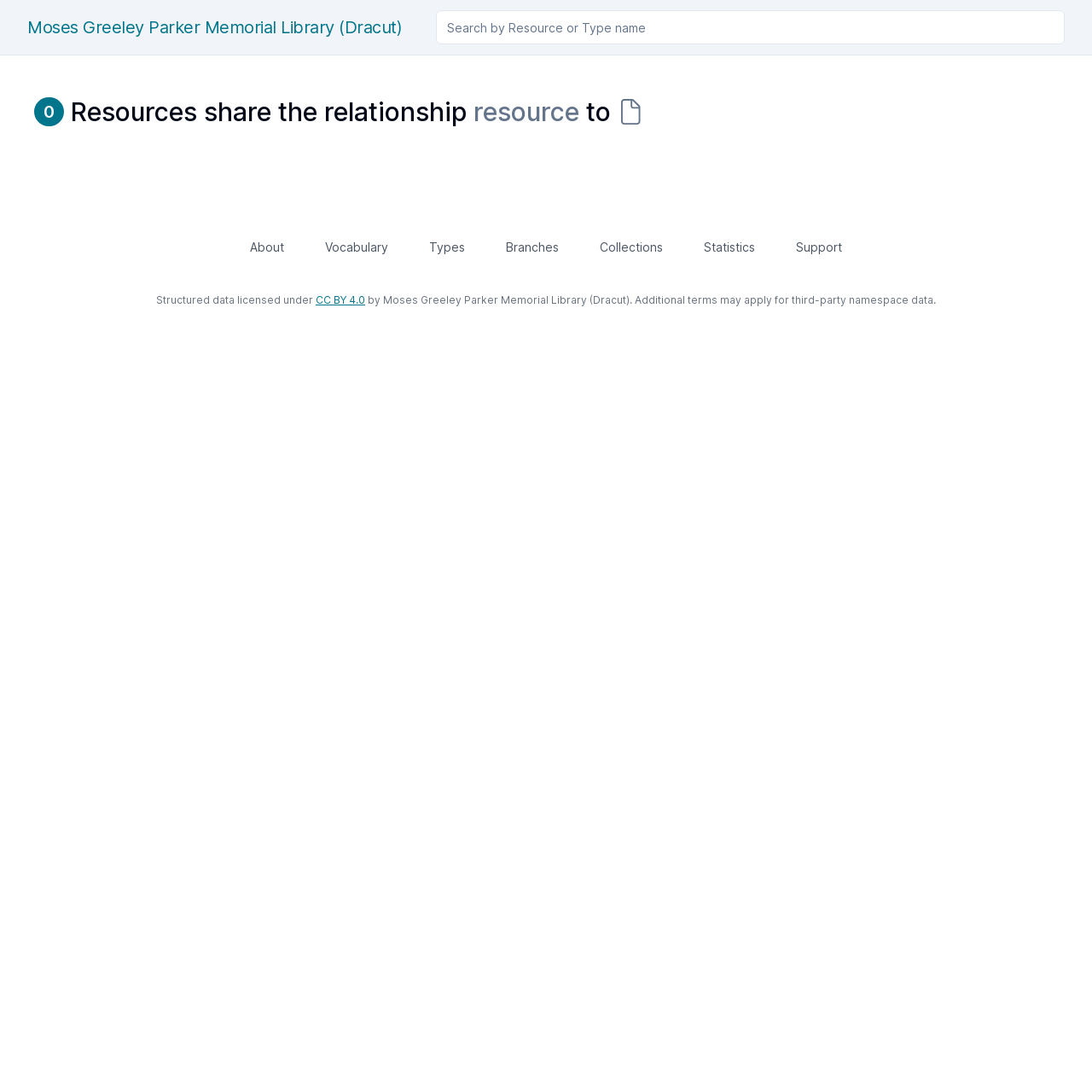Examine the screenshot and answer the question in as much detail as possible: What is the purpose of the search box?

The search box is intended for searching by resource or type name, as indicated by the placeholder text 'Search by Resource or Type name'.